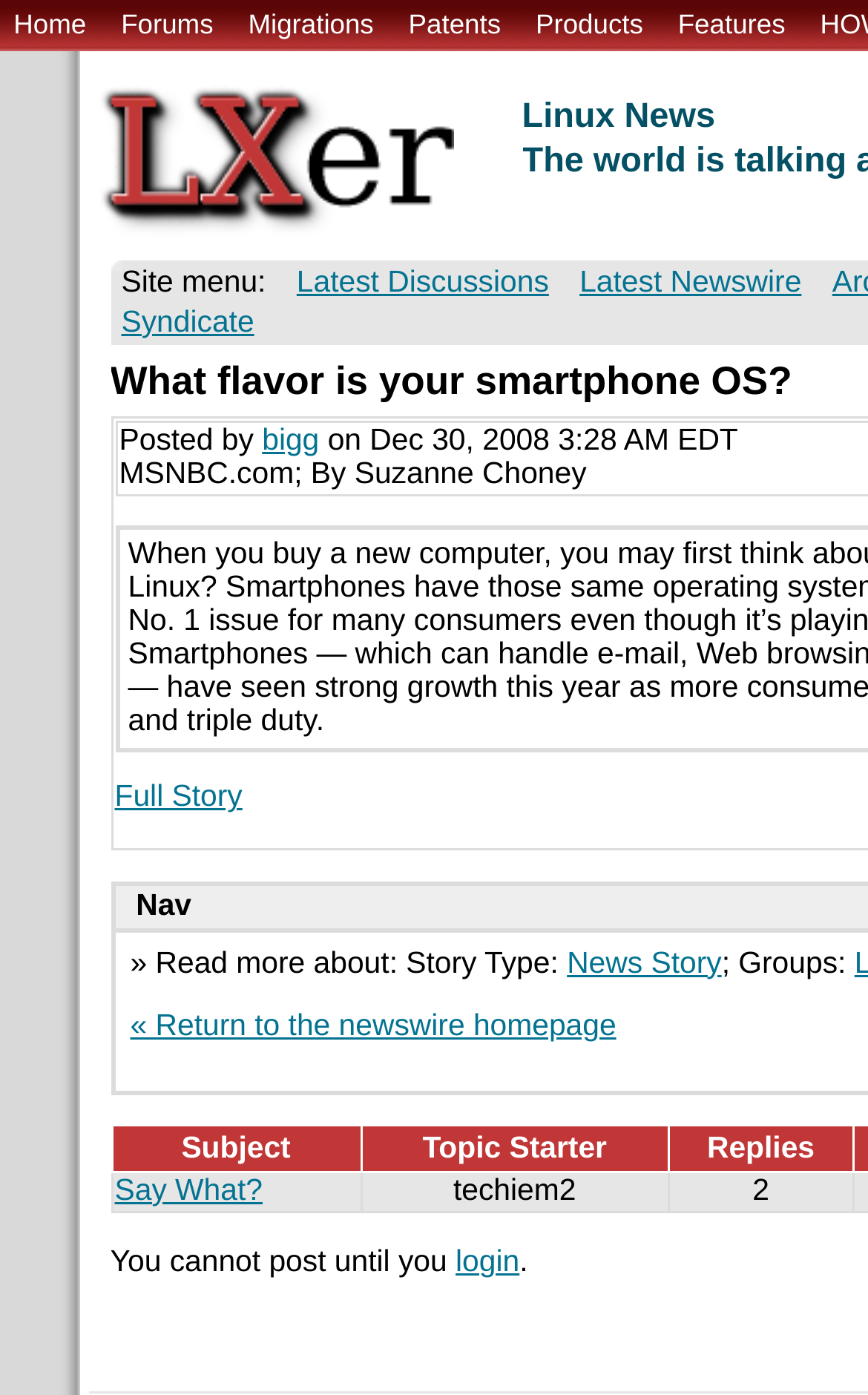Specify the bounding box coordinates of the region I need to click to perform the following instruction: "go to home page". The coordinates must be four float numbers in the range of 0 to 1, i.e., [left, top, right, bottom].

[0.016, 0.006, 0.099, 0.028]